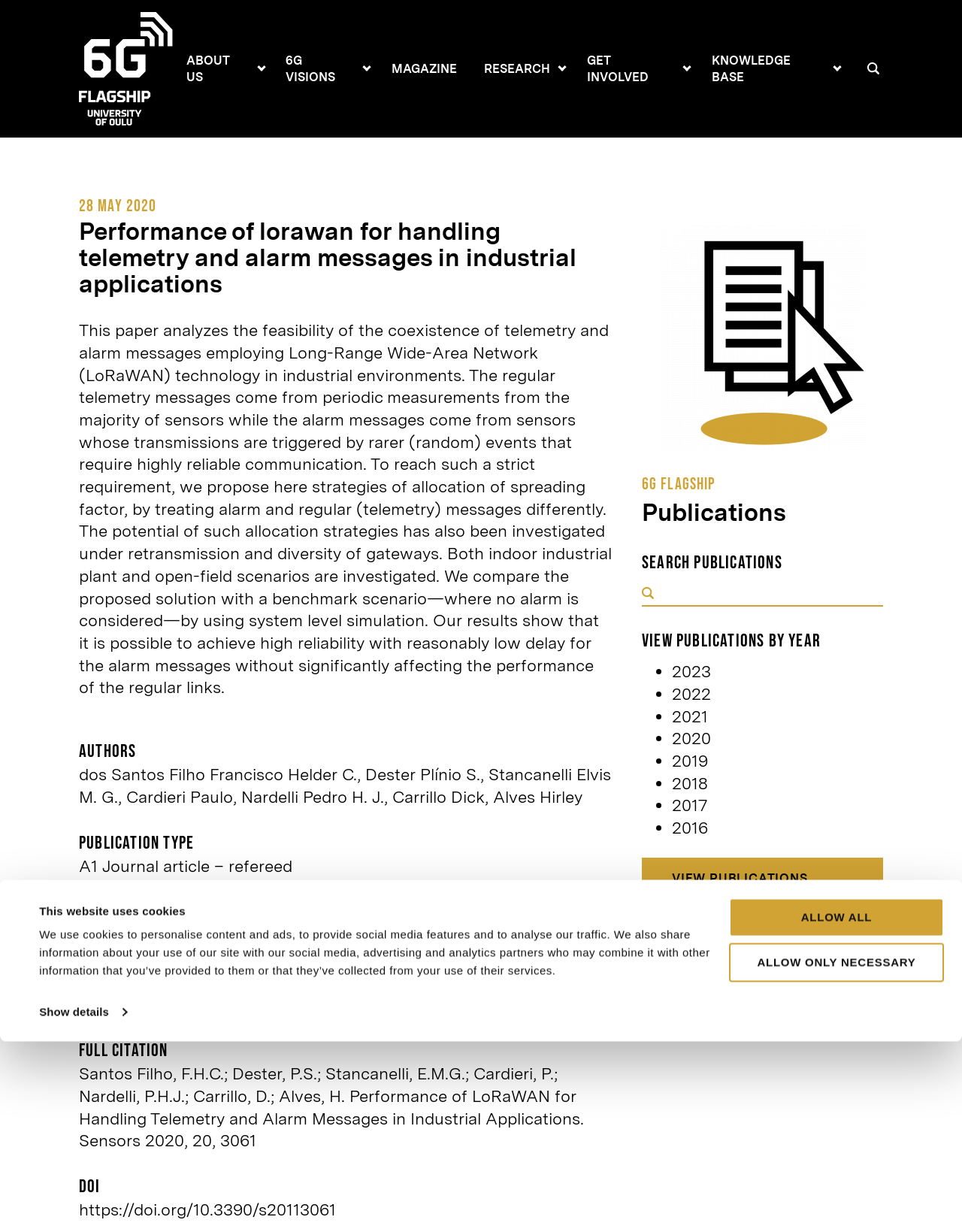What is the type of publication?
Using the details shown in the screenshot, provide a comprehensive answer to the question.

The type of publication can be found in the main content area of the webpage, under the 'Publication type' heading, where it says 'A1 Journal article – refereed'.